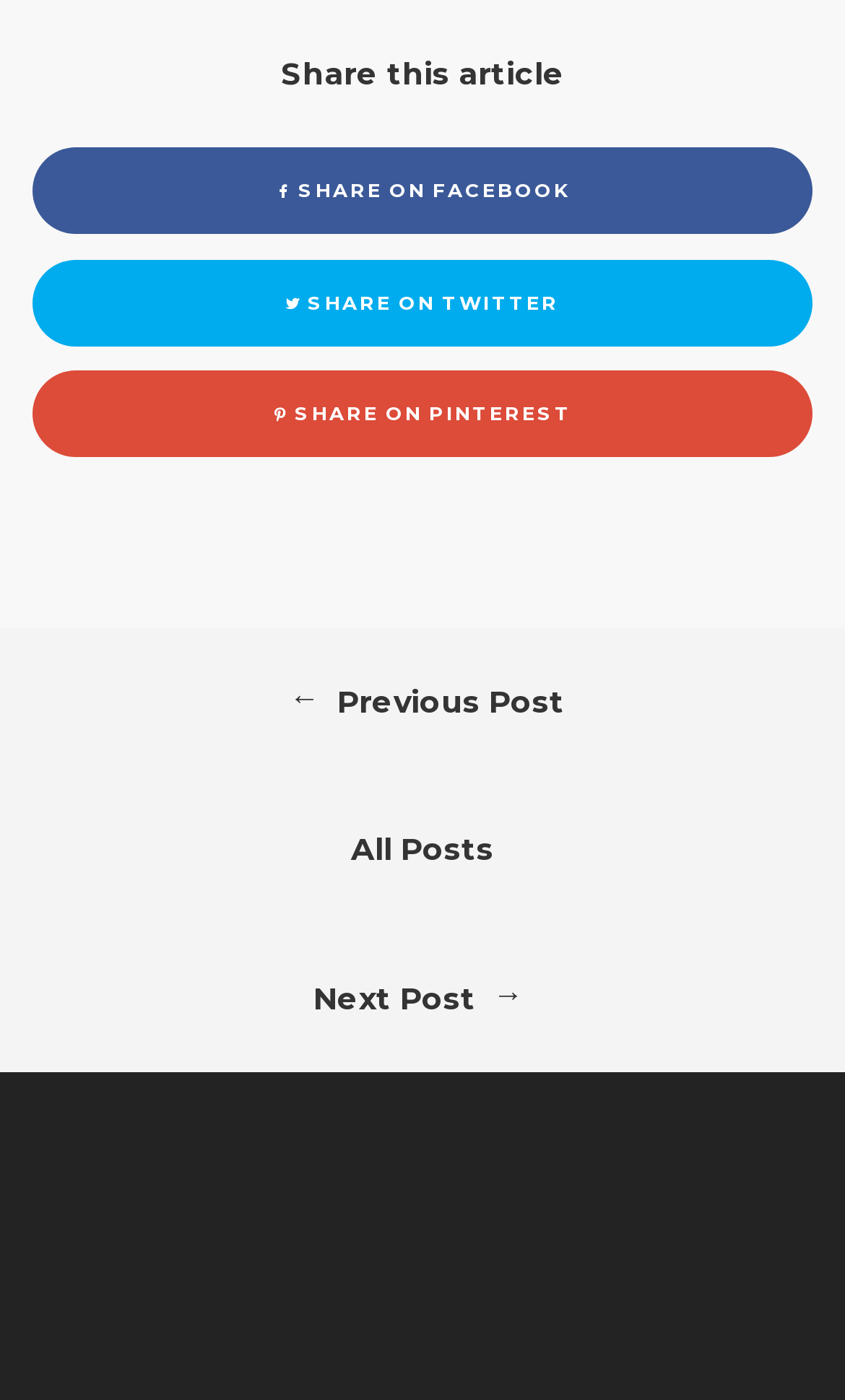What is the purpose of the 'Share this article' heading?
Answer the question with detailed information derived from the image.

The 'Share this article' heading is used to share the current article on various social media platforms, including Facebook, Twitter, and Pinterest, as indicated by the links listed below it.